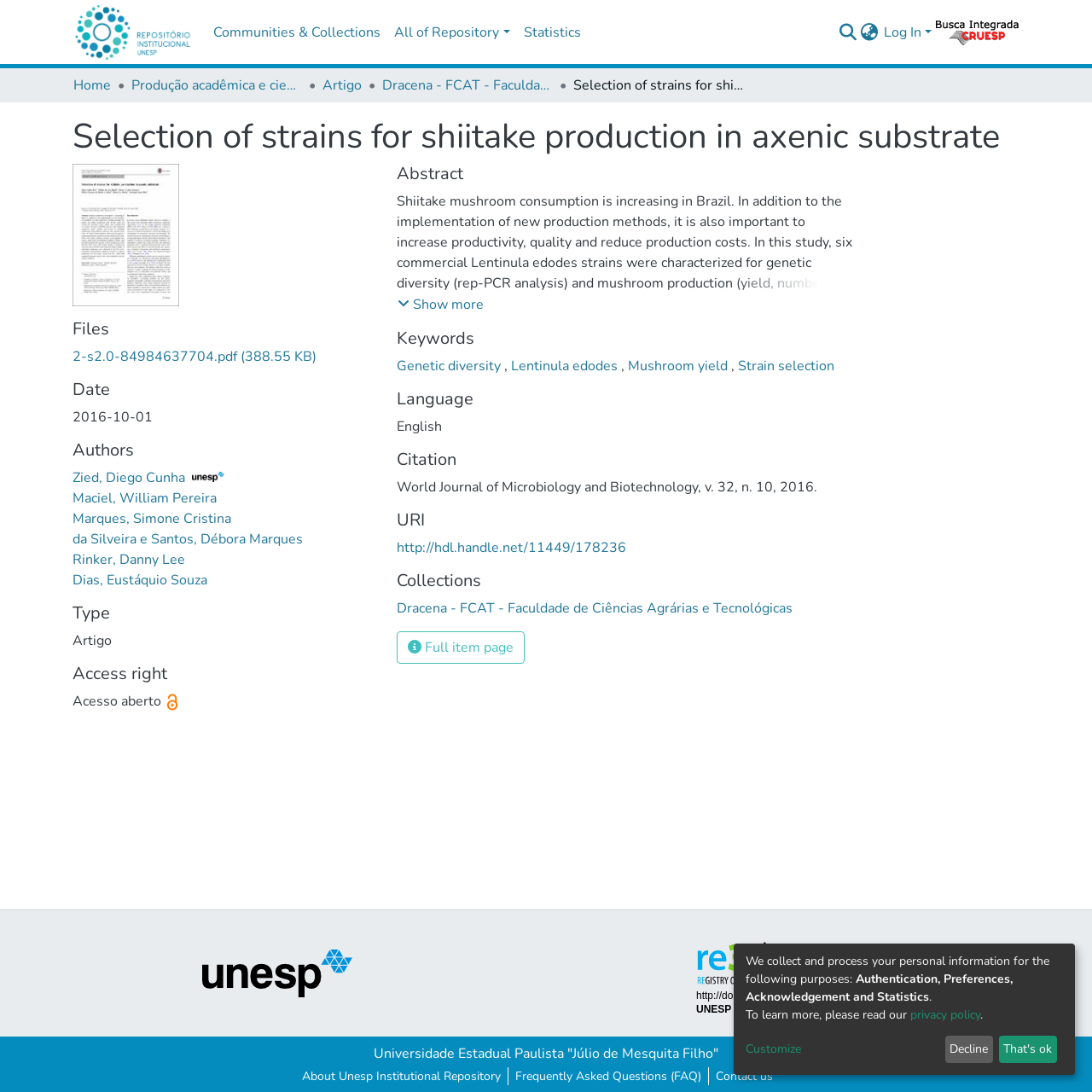Locate the bounding box coordinates of the region to be clicked to comply with the following instruction: "Download the PDF file". The coordinates must be four float numbers between 0 and 1, in the form [left, top, right, bottom].

[0.066, 0.318, 0.29, 0.335]